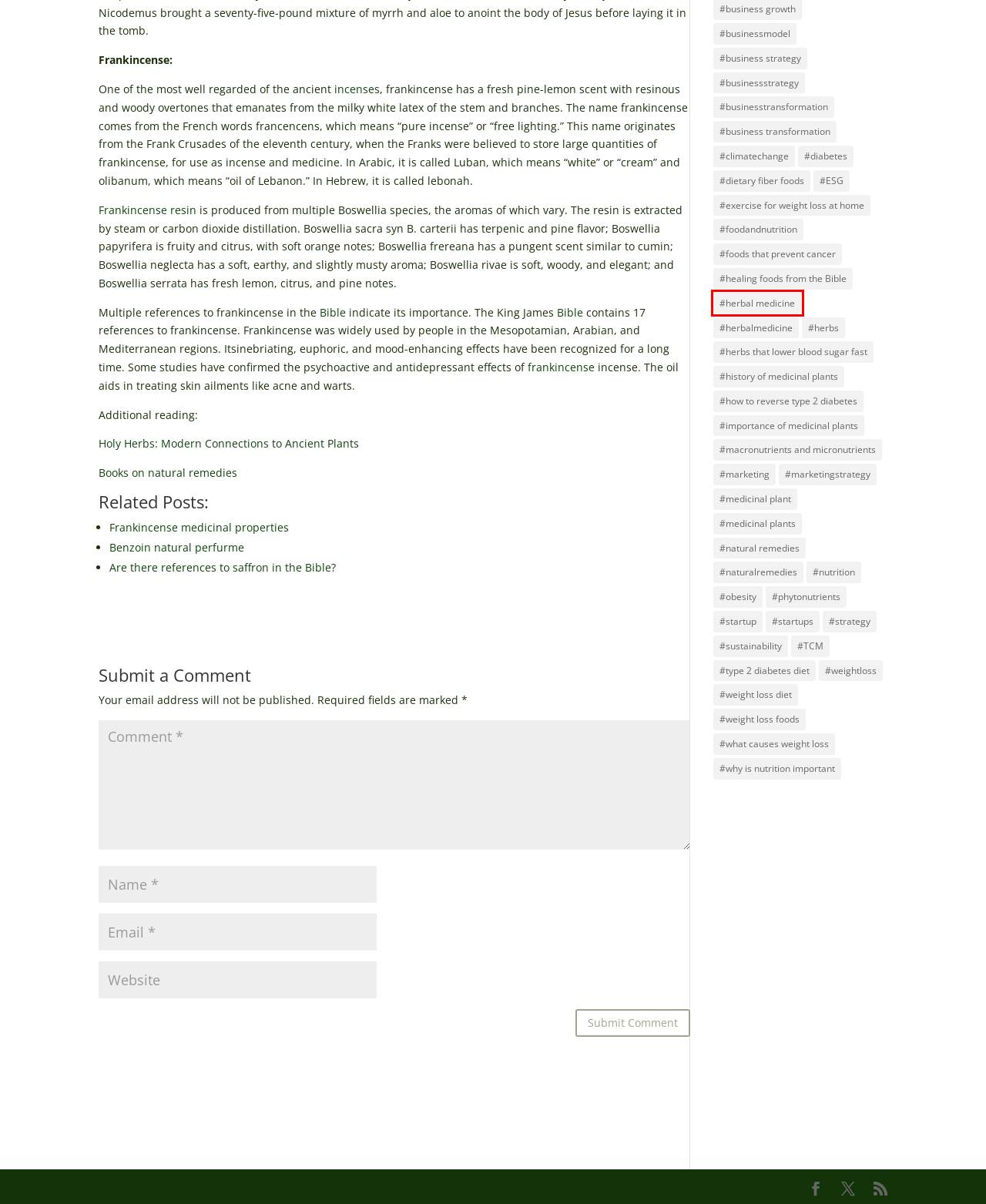You are provided with a screenshot of a webpage that includes a red rectangle bounding box. Please choose the most appropriate webpage description that matches the new webpage after clicking the element within the red bounding box. Here are the candidates:
A. #foods that prevent cancer Archives - Sudhirahluwalia, Inc
B. #exercise for weight loss at home Archives - Sudhirahluwalia, Inc
C. #weight loss foods Archives - Sudhirahluwalia, Inc
D. Benzoin natural perfurme - Sudhirahluwalia, Inc
E. #herbal medicine Archives - Sudhirahluwalia, Inc
F. Costus in history - Sudhirahluwalia, Inc
G. #startup Archives - Sudhirahluwalia, Inc
H. #herbalmedicine Archives - Sudhirahluwalia, Inc

E